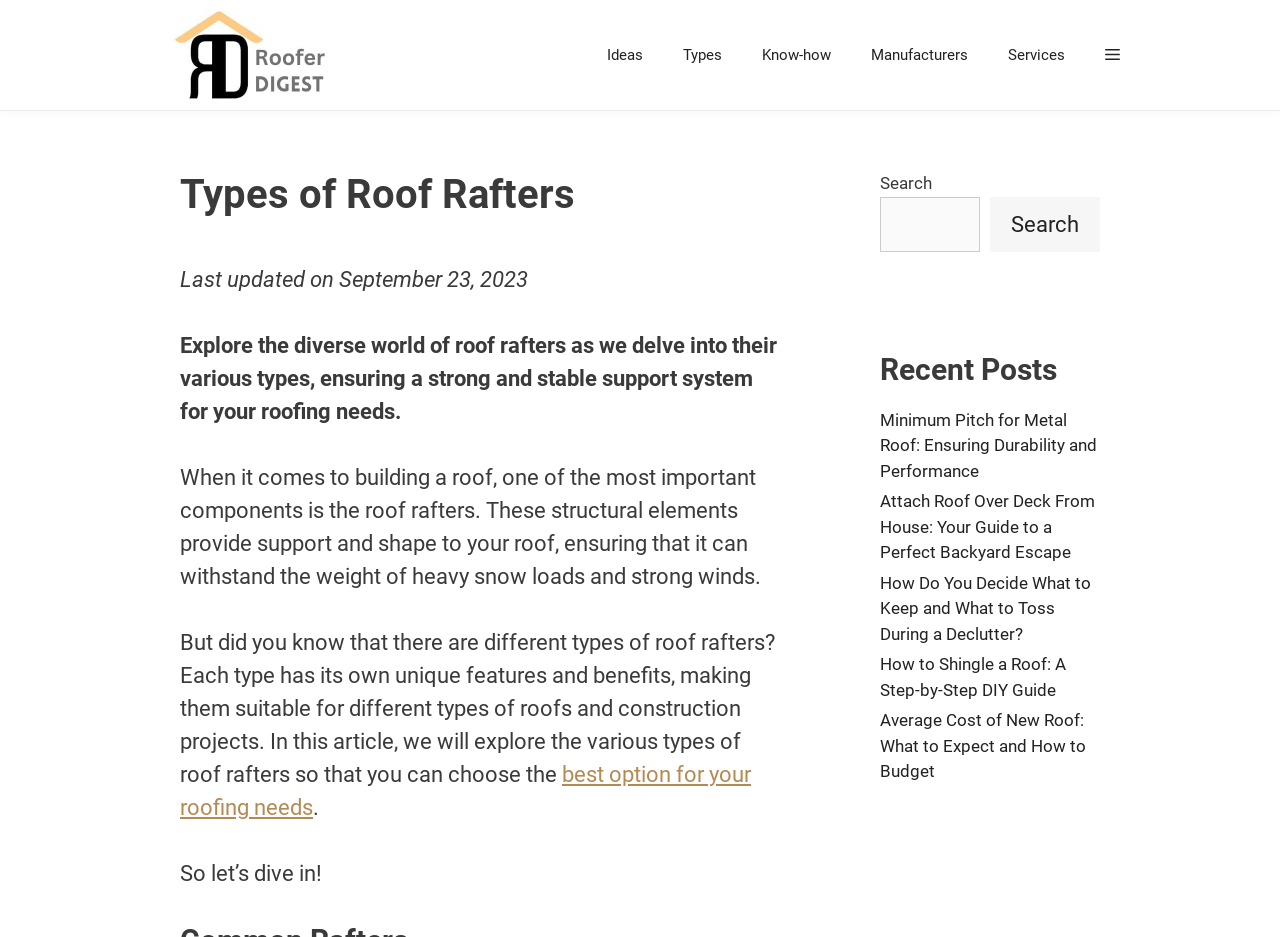Is there a search function on this webpage?
Provide a thorough and detailed answer to the question.

Yes, there is a search function on this webpage, which is located in the top-right corner of the page and allows users to search for specific topics or keywords.